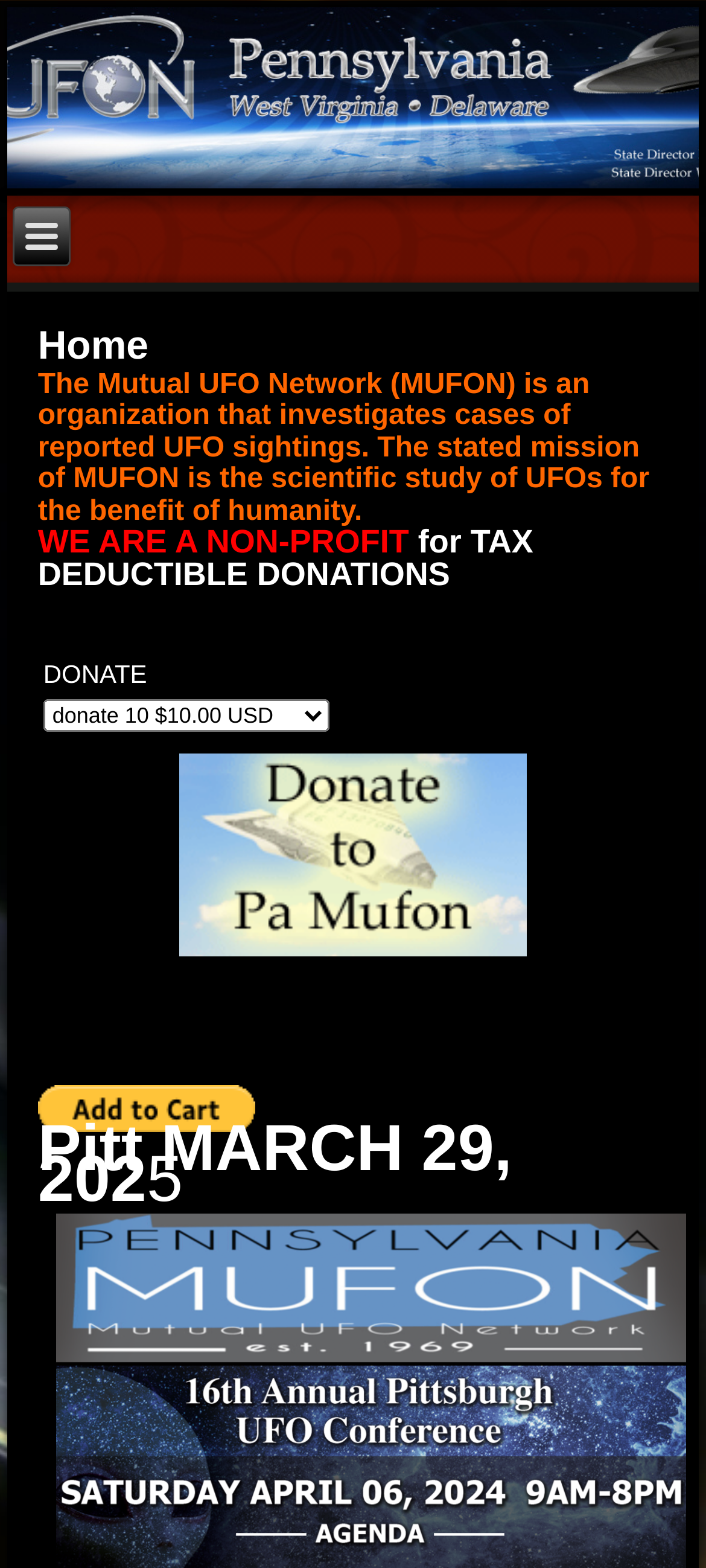What is the date of the event?
Kindly answer the question with as much detail as you can.

The StaticText element with the text 'Pitt MARCH 29, 202' and another StaticText element with the text '5' are likely to be part of a date, which can be inferred as MARCH 29, 2025.